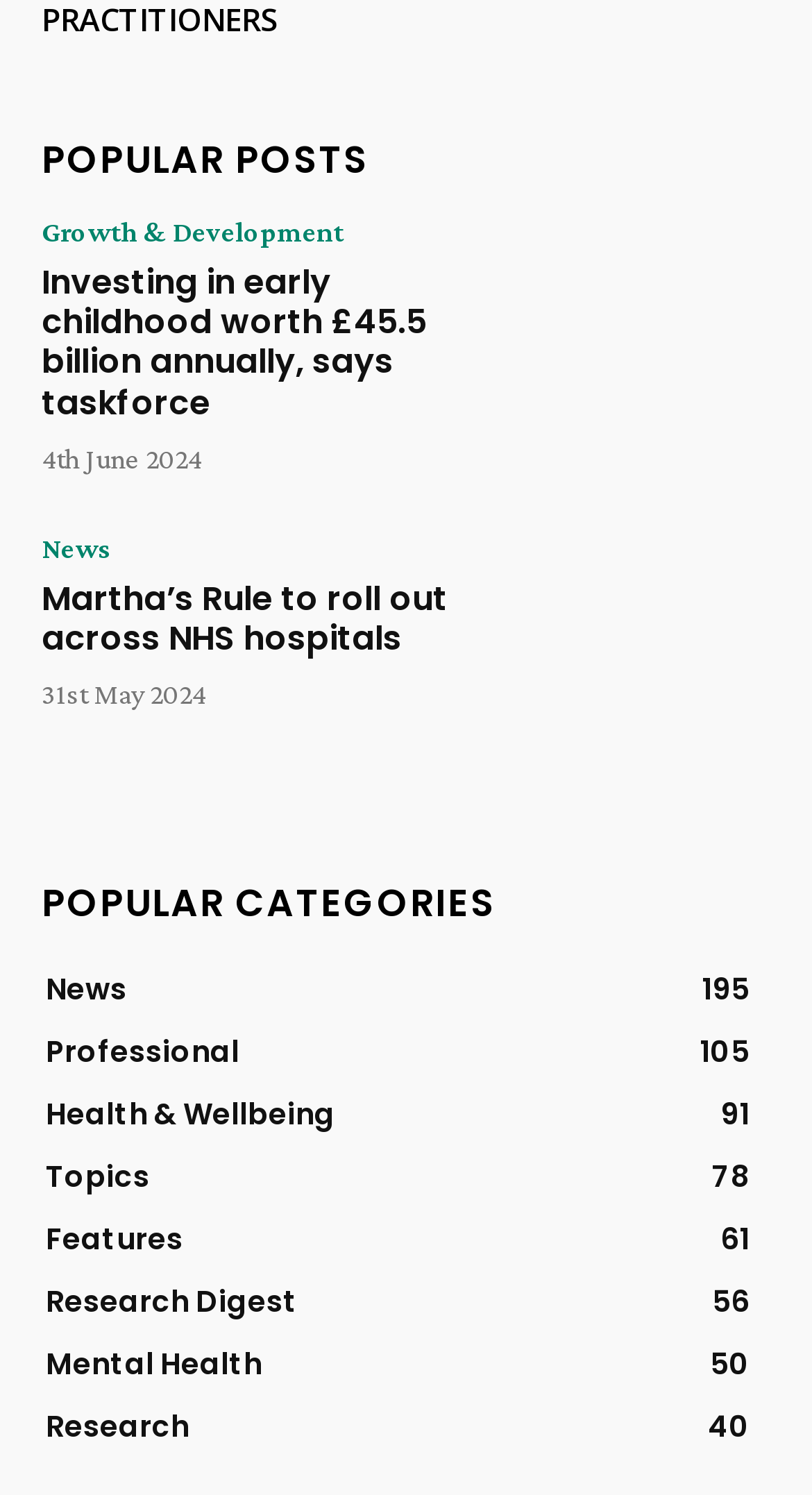Find the bounding box coordinates of the element's region that should be clicked in order to follow the given instruction: "explore health and wellbeing topics". The coordinates should consist of four float numbers between 0 and 1, i.e., [left, top, right, bottom].

[0.056, 0.731, 0.413, 0.759]